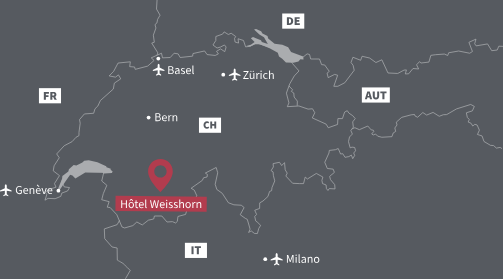Which country shares a border with Switzerland to the west?
Please provide a single word or phrase as your answer based on the screenshot.

France